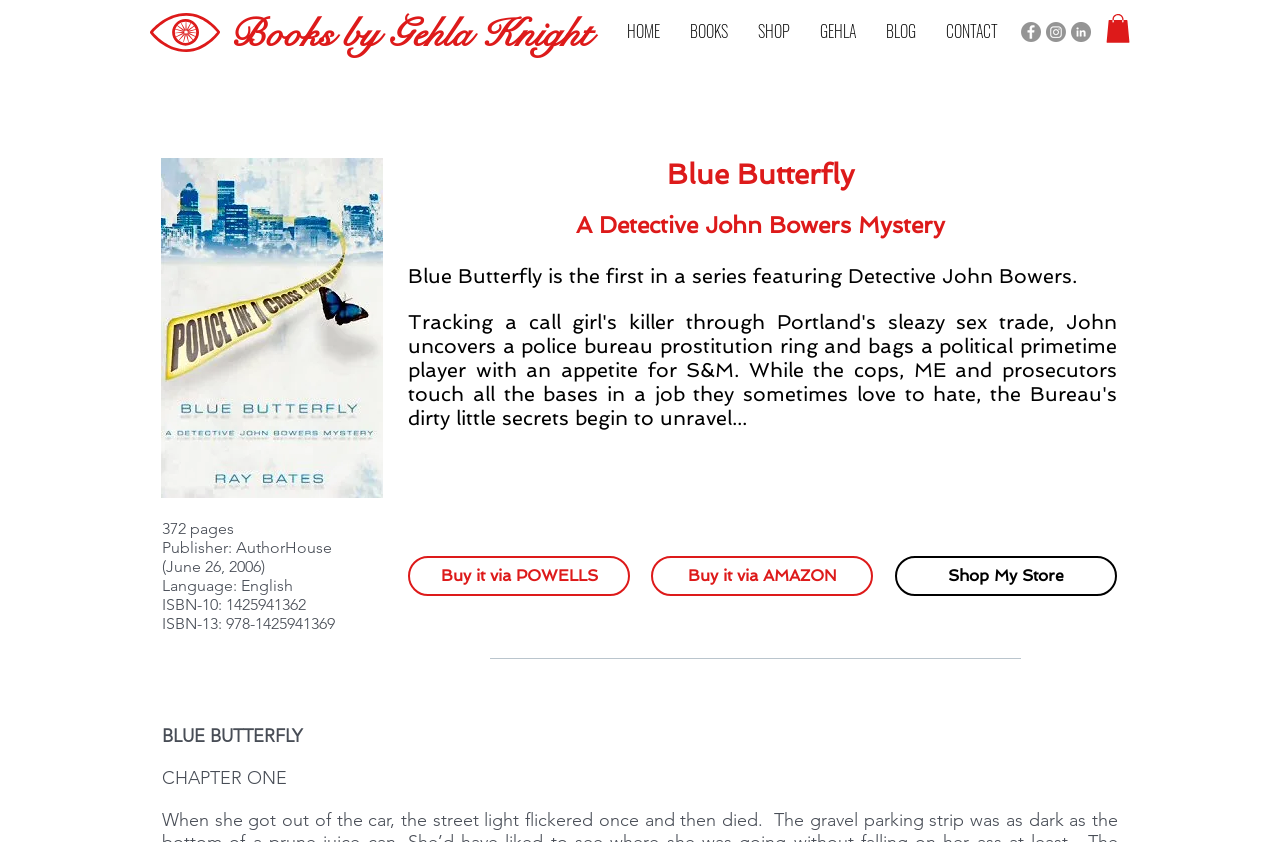Based on the element description "Buy it via POWELLS", predict the bounding box coordinates of the UI element.

[0.319, 0.66, 0.492, 0.708]